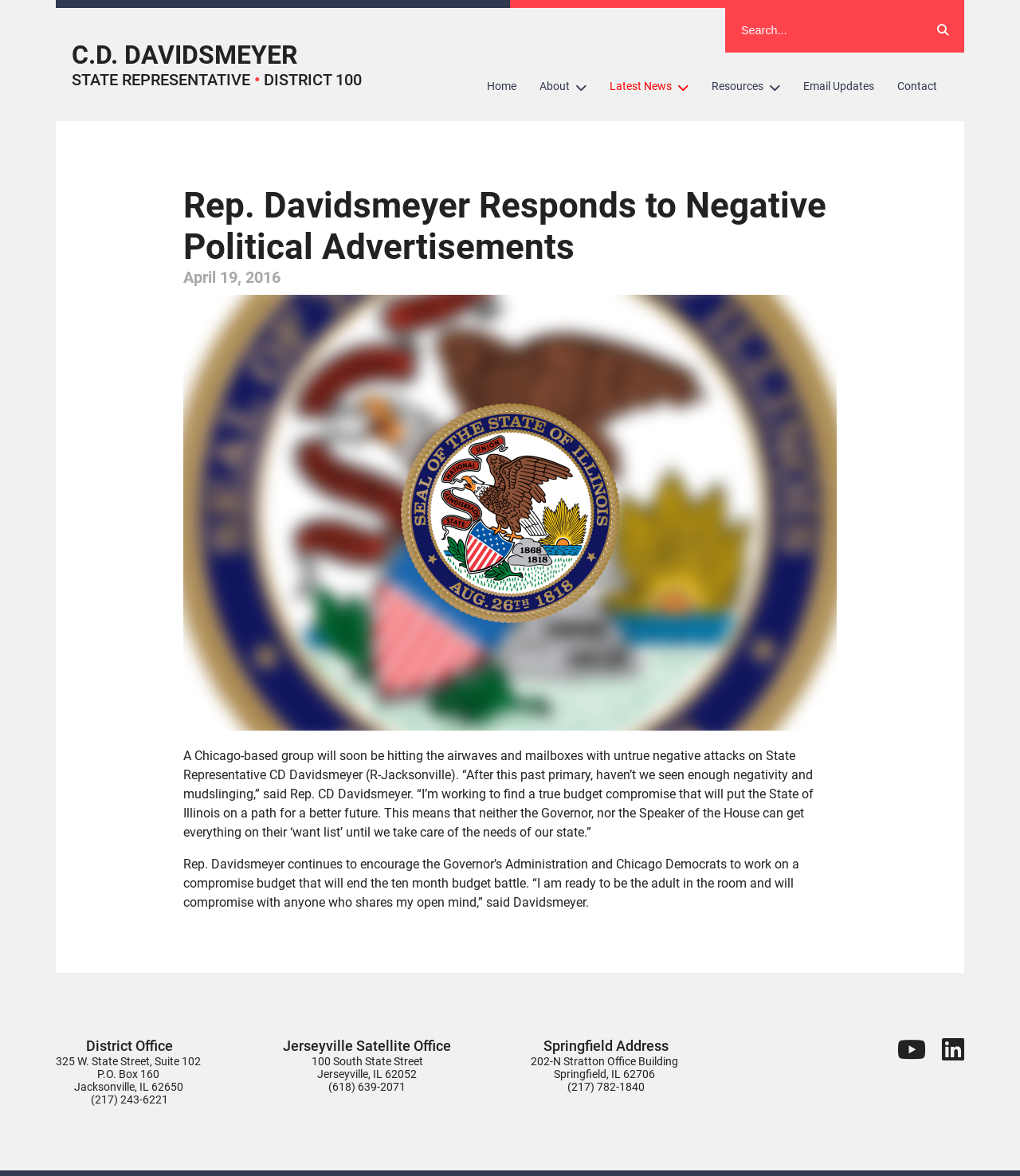Please give a short response to the question using one word or a phrase:
What is Rep. Davidsmeyer's stance on negativity and mudslinging?

Against